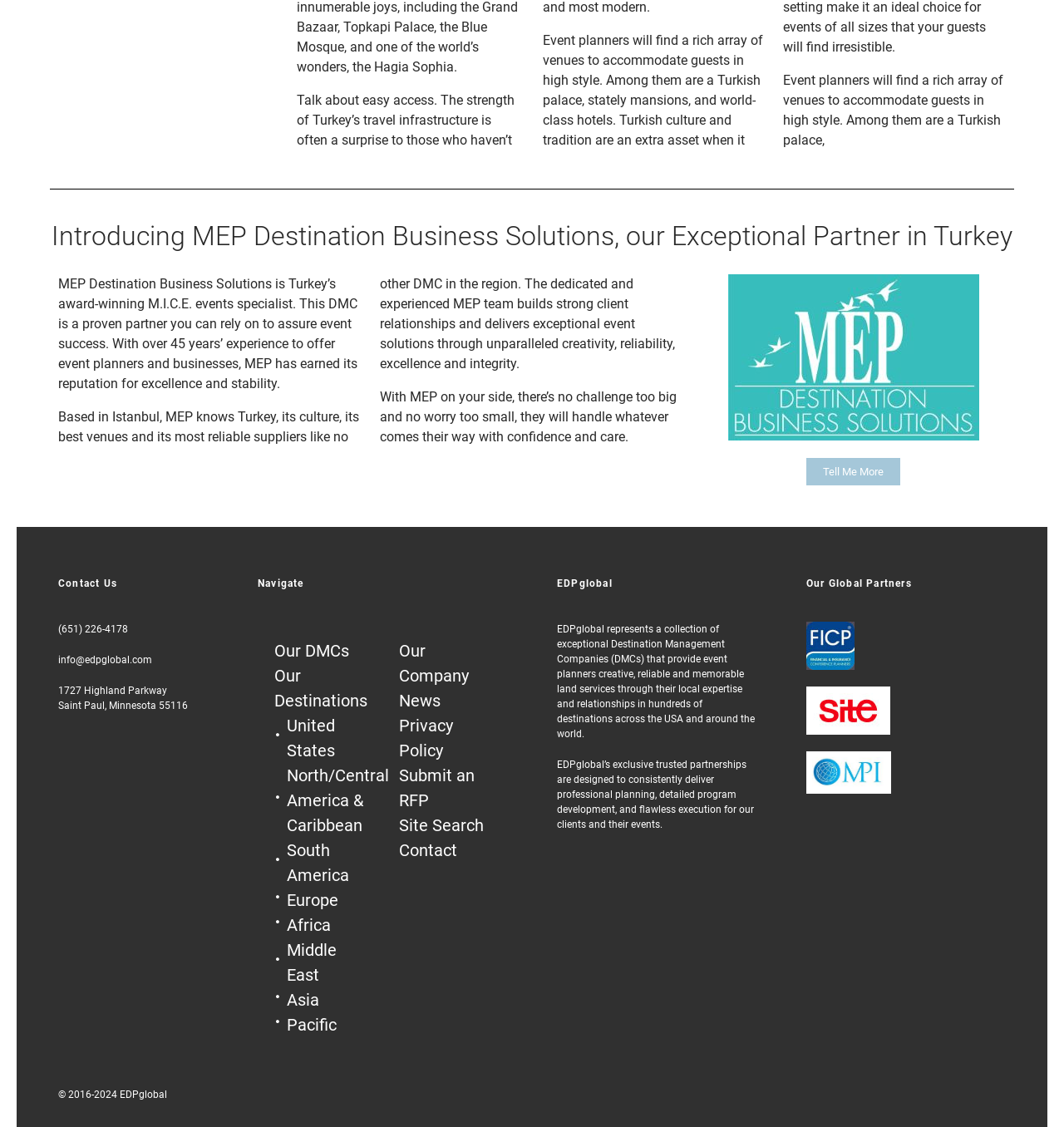What is MEP Destination Business Solutions?
Provide a one-word or short-phrase answer based on the image.

Turkey’s award-winning M.I.C.E. events specialist